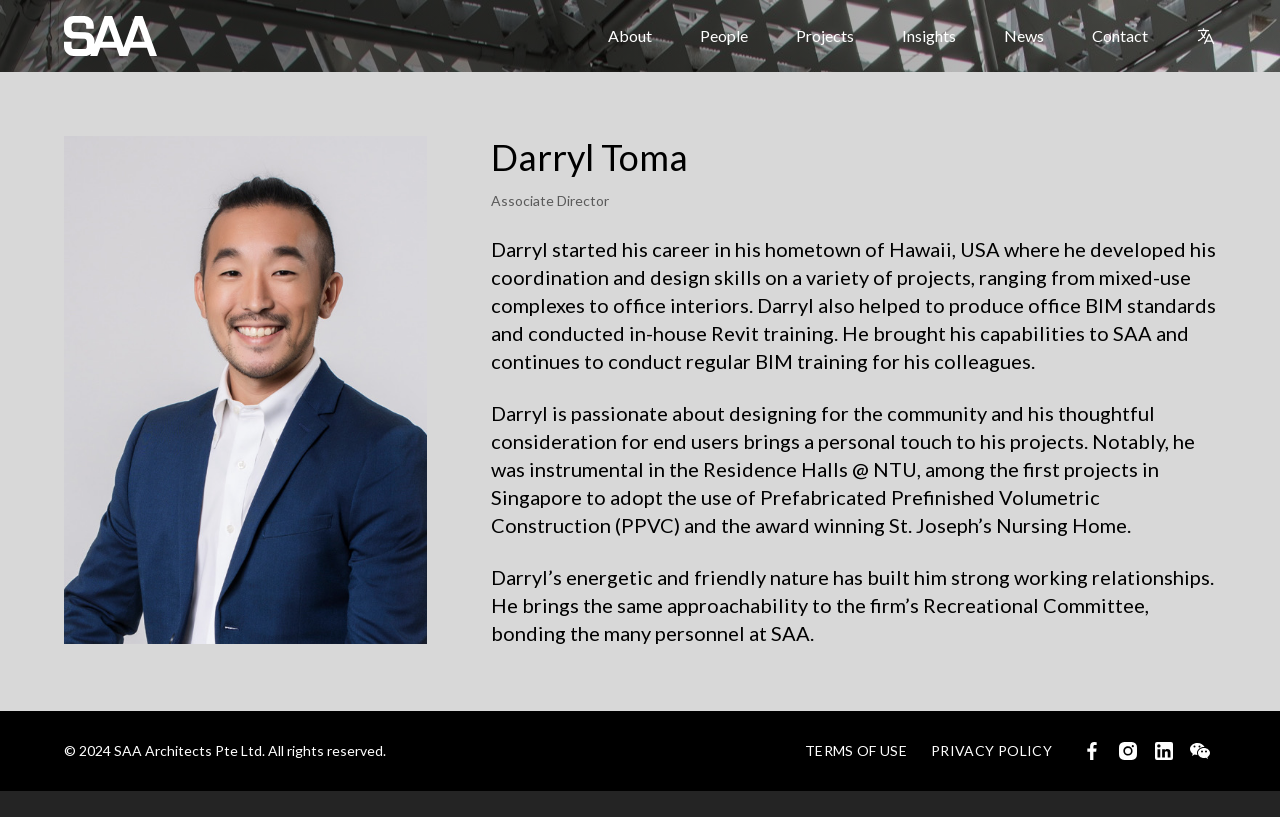What is the purpose of the link 'TERMS OF USE'?
Provide a well-explained and detailed answer to the question.

The link 'TERMS OF USE' is likely to lead to a page that outlines the terms of use for the website, which is a common practice for websites to provide users with information on how to use their site.